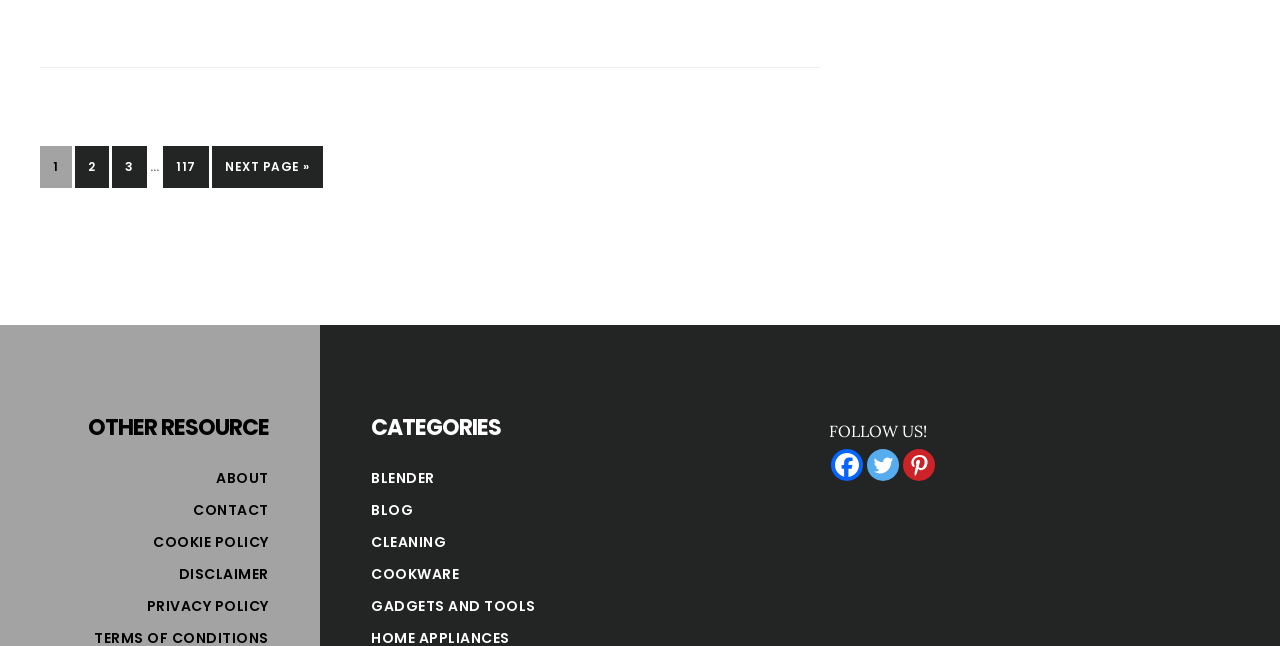Using the description "Gadgets and Tools", predict the bounding box of the relevant HTML element.

[0.29, 0.923, 0.419, 0.954]